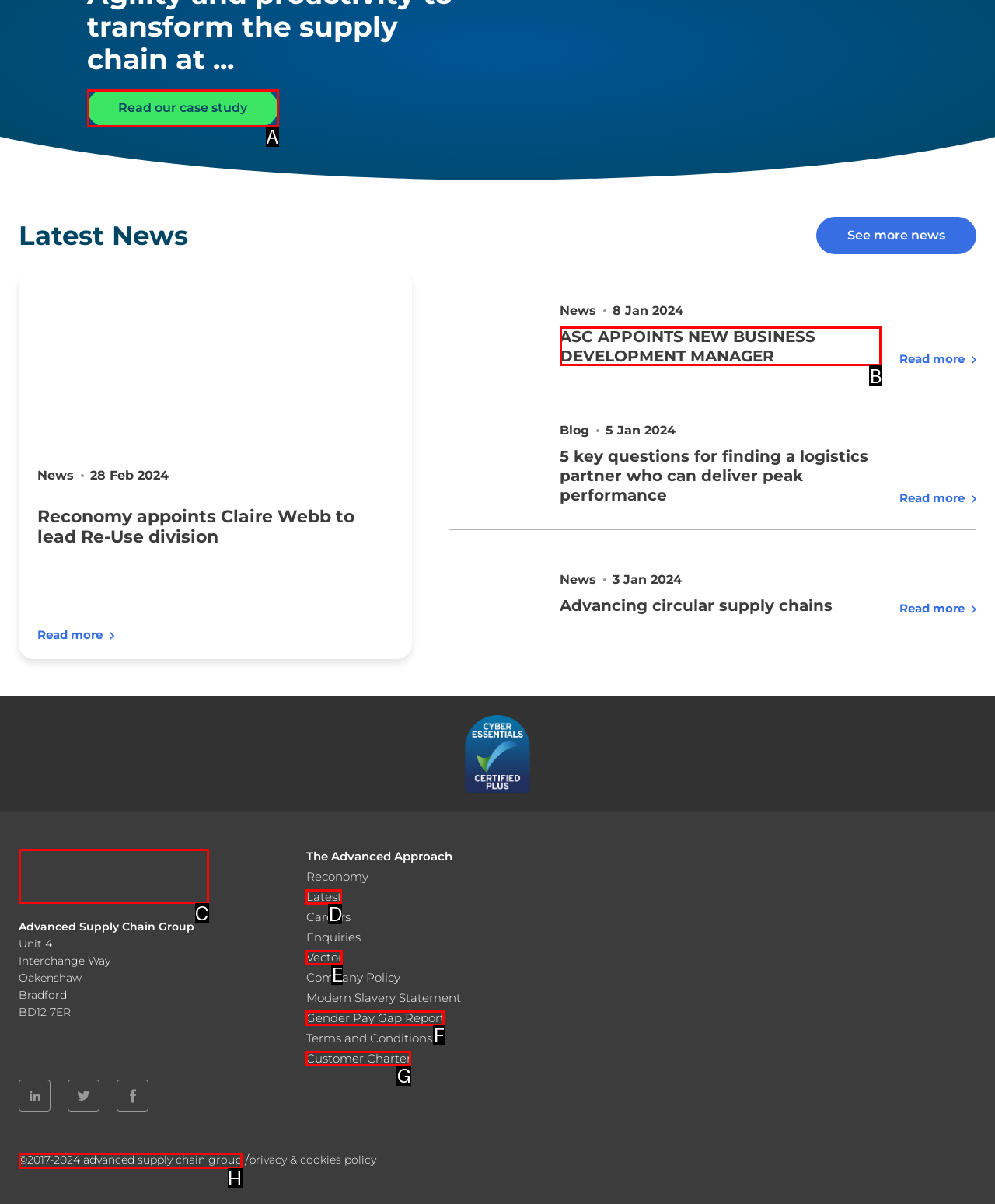Examine the description: ©2017-2024 Advanced Supply Chain Group and indicate the best matching option by providing its letter directly from the choices.

H